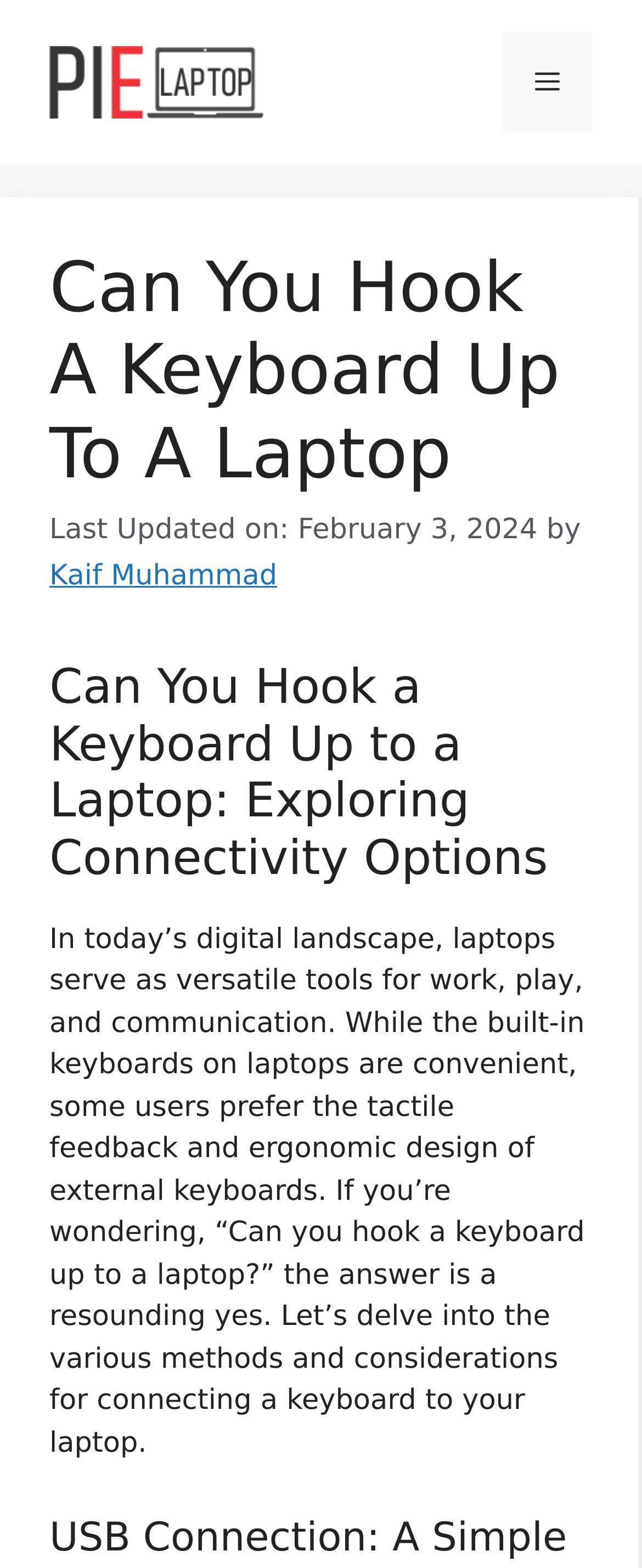Explain the webpage in detail, including its primary components.

The webpage is about exploring connectivity options for hooking a keyboard up to a laptop. At the top, there is a banner with the site's name, "PieLaptop", accompanied by a logo image. To the right of the banner, there is a navigation menu toggle button labeled "Menu". 

Below the banner, there is a header section that contains the main title "Can You Hook A Keyboard Up To A Laptop" and a subheading "Can You Hook a Keyboard Up to a Laptop: Exploring Connectivity Options". The title is followed by the last updated date, "February 3, 2024", and the author's name, "Kaif Muhammad", which is a clickable link.

The main content of the webpage starts with a paragraph of text that explains the convenience of built-in keyboards on laptops and the preference for external keyboards by some users. The text then delves into the various methods and considerations for connecting a keyboard to a laptop.